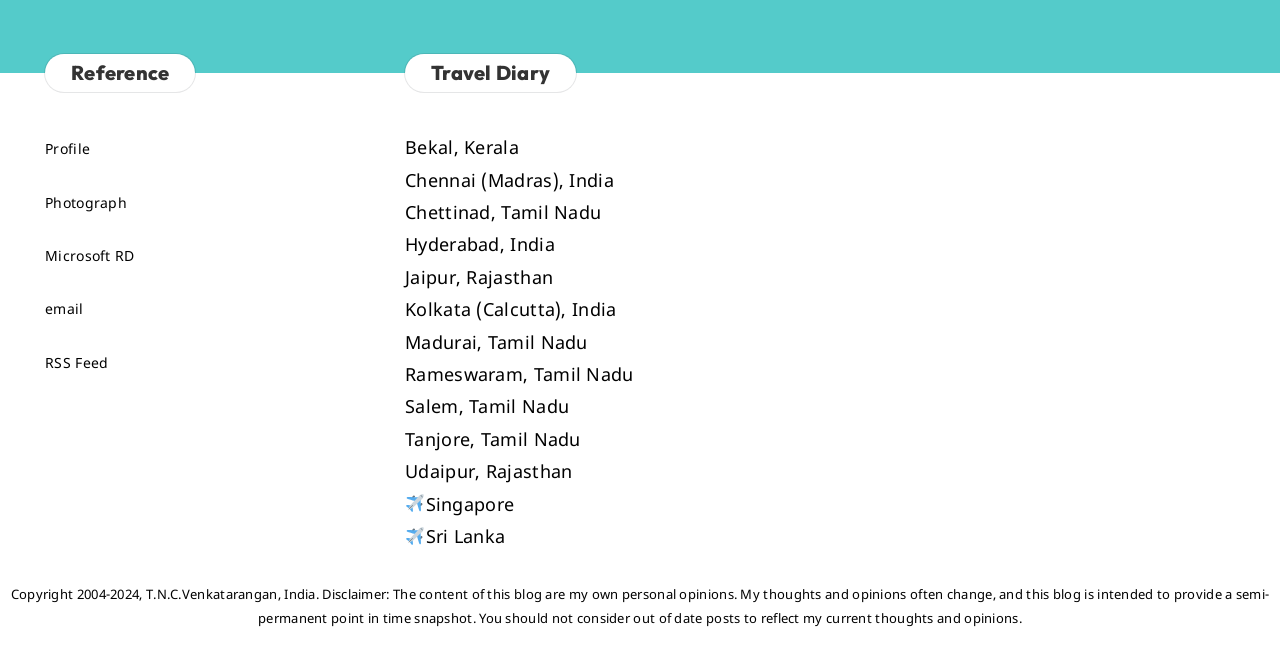Find the bounding box coordinates for the area you need to click to carry out the instruction: "Visit Bekal, Kerala". The coordinates should be four float numbers between 0 and 1, indicated as [left, top, right, bottom].

[0.316, 0.212, 0.405, 0.247]